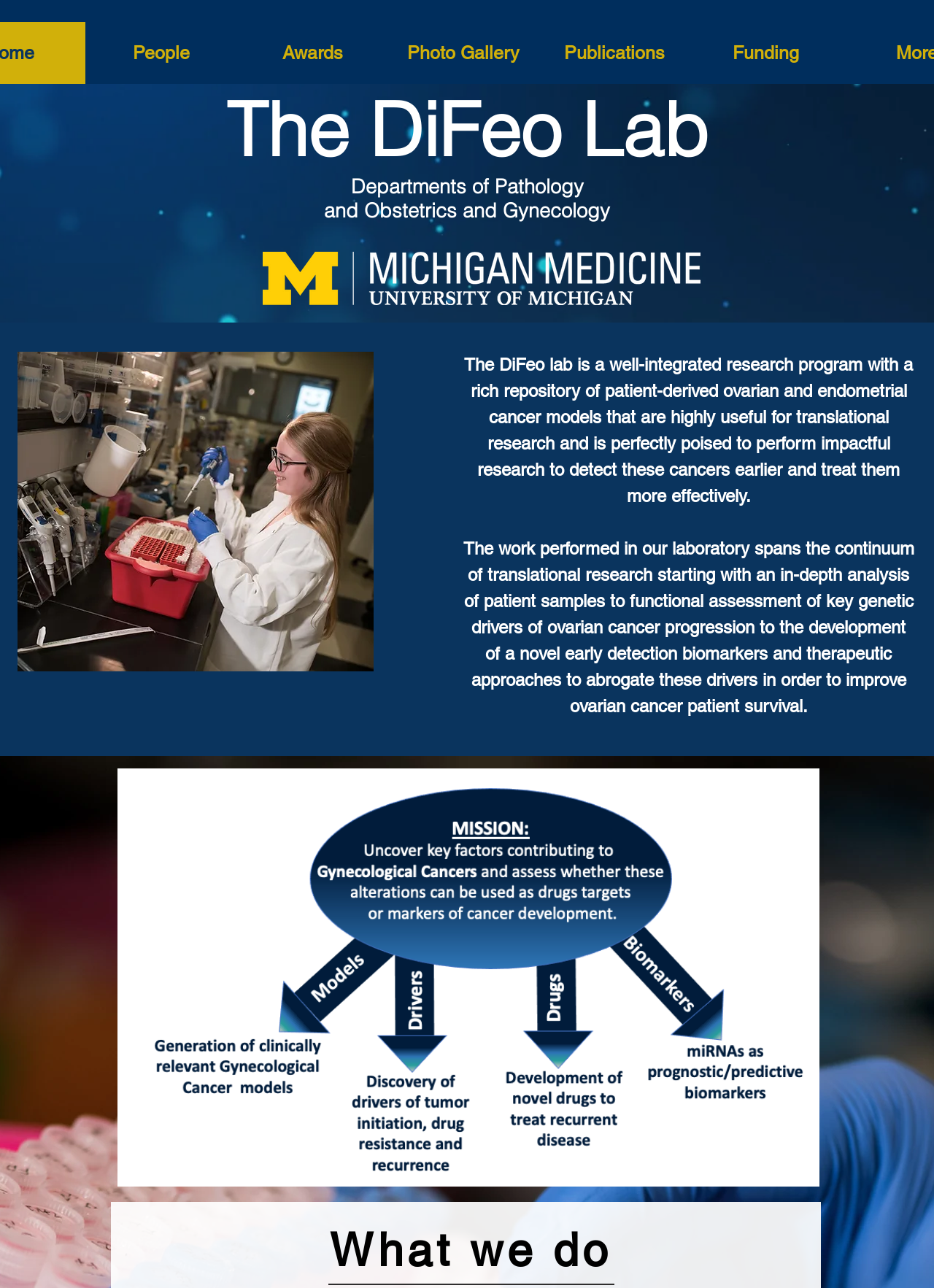Determine the bounding box coordinates of the region I should click to achieve the following instruction: "View the 'Photo Gallery'". Ensure the bounding box coordinates are four float numbers between 0 and 1, i.e., [left, top, right, bottom].

[0.415, 0.017, 0.577, 0.065]